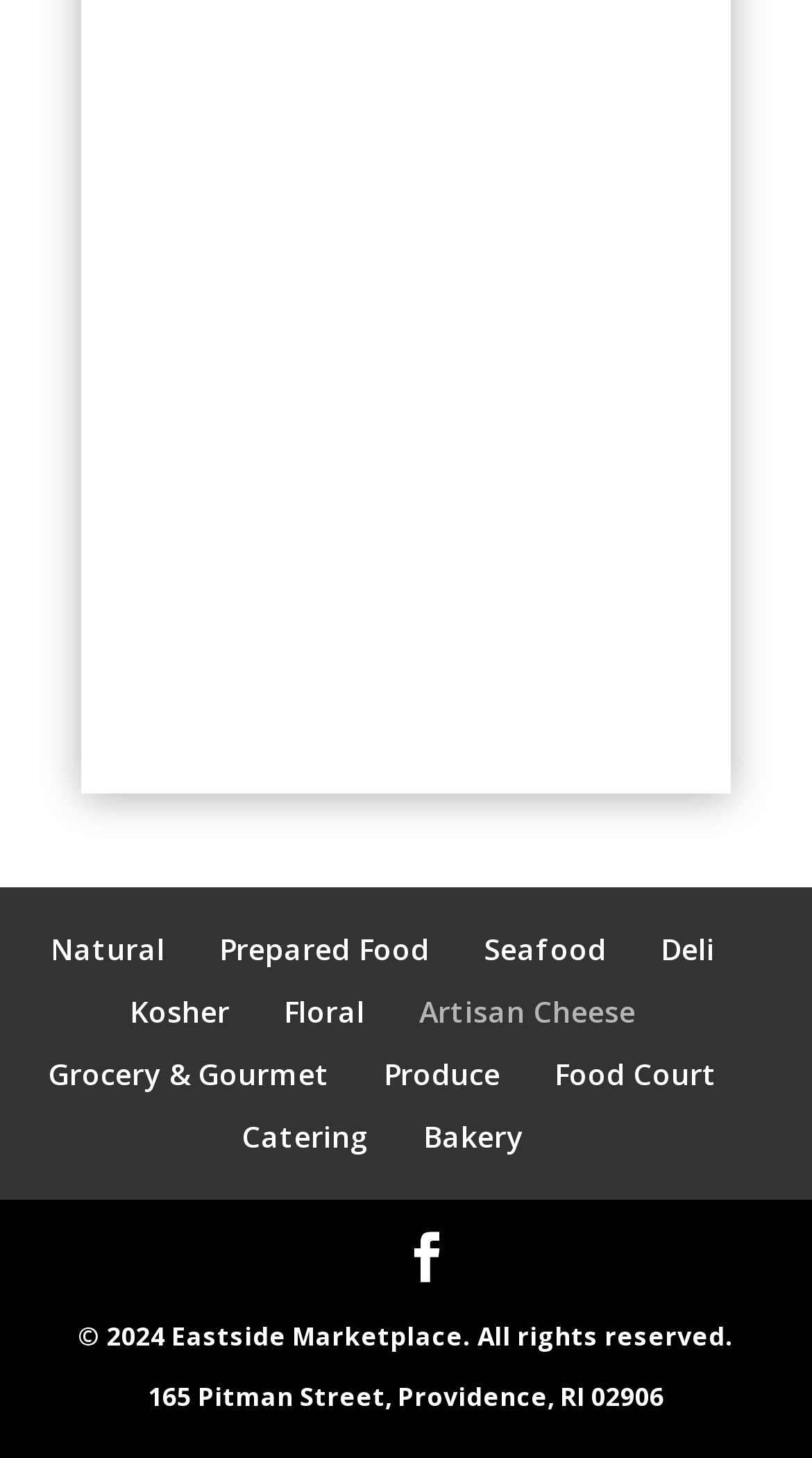How many links are there on the webpage?
Please answer the question with as much detail as possible using the screenshot.

By counting the number of links on the webpage, I can see that there are 13 links, including Natural, Prepared Food, Seafood, Deli, Kosher, Floral, Artisan Cheese, Grocery & Gourmet, Produce, Food Court, Catering, Bakery, and an icon link.